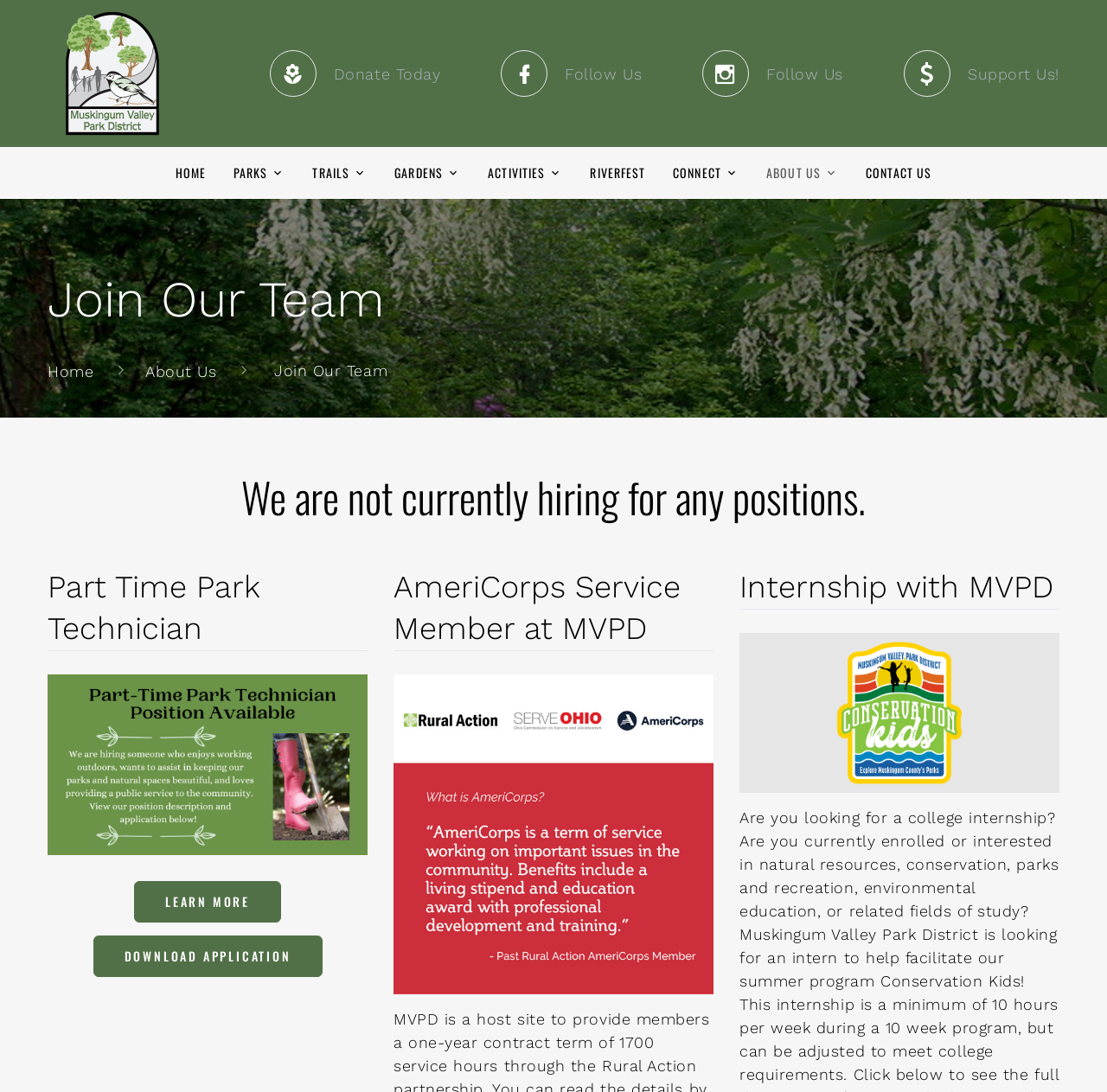Please determine the bounding box coordinates of the clickable area required to carry out the following instruction: "Learn more about the Part Time Park Technician position". The coordinates must be four float numbers between 0 and 1, represented as [left, top, right, bottom].

[0.121, 0.806, 0.254, 0.844]